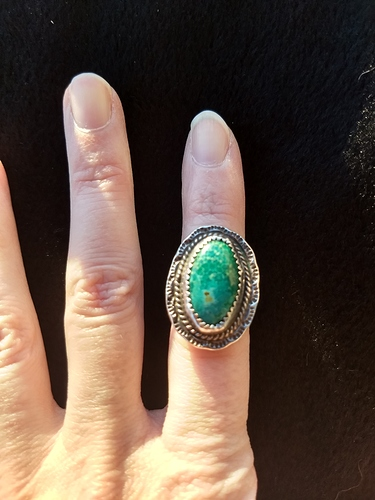What is the color of the gemstone?
Identify the answer in the screenshot and reply with a single word or phrase.

Green